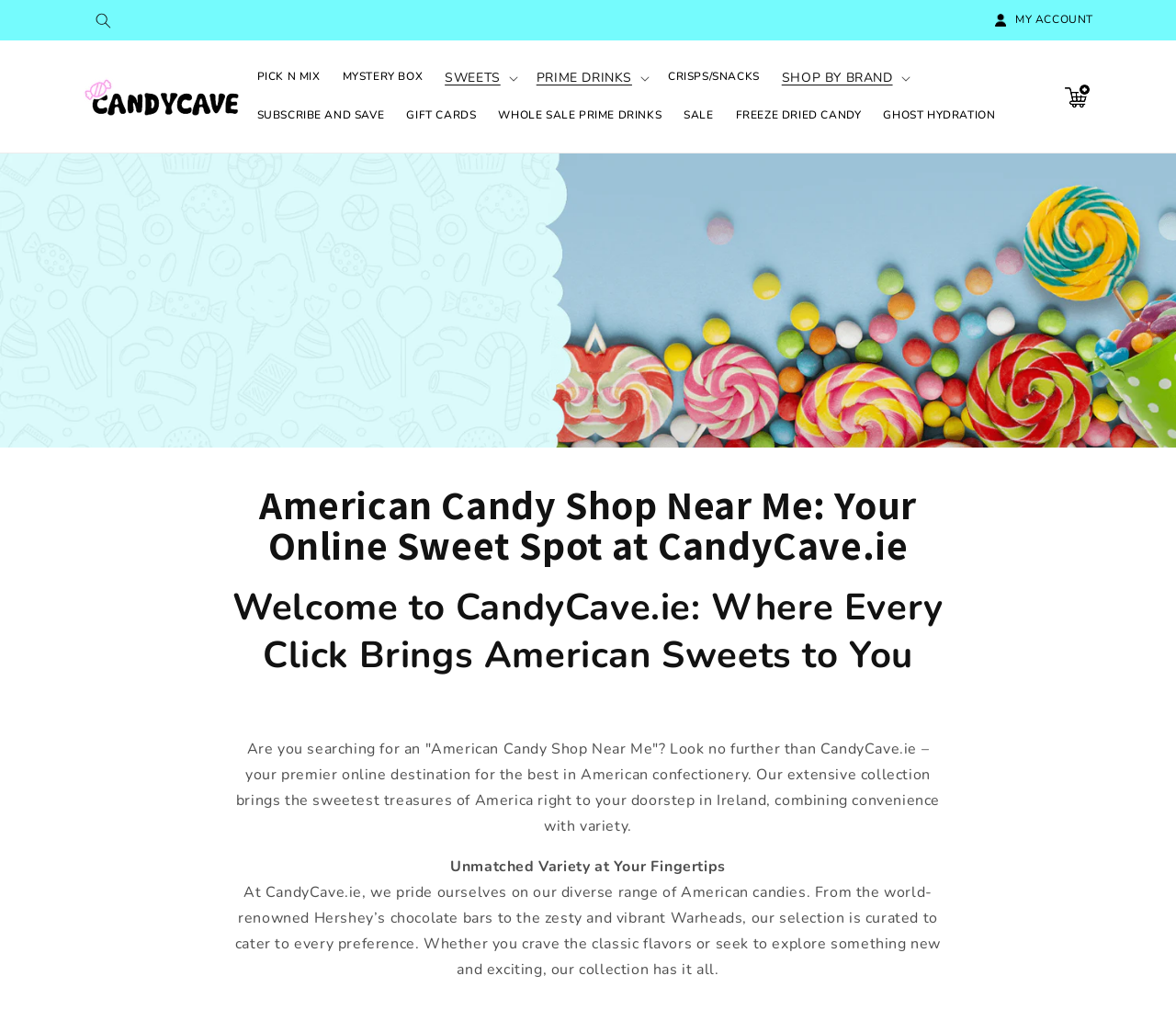Please provide the bounding box coordinates for the element that needs to be clicked to perform the instruction: "Search for American sweets". The coordinates must consist of four float numbers between 0 and 1, formatted as [left, top, right, bottom].

[0.07, 0.0, 0.105, 0.04]